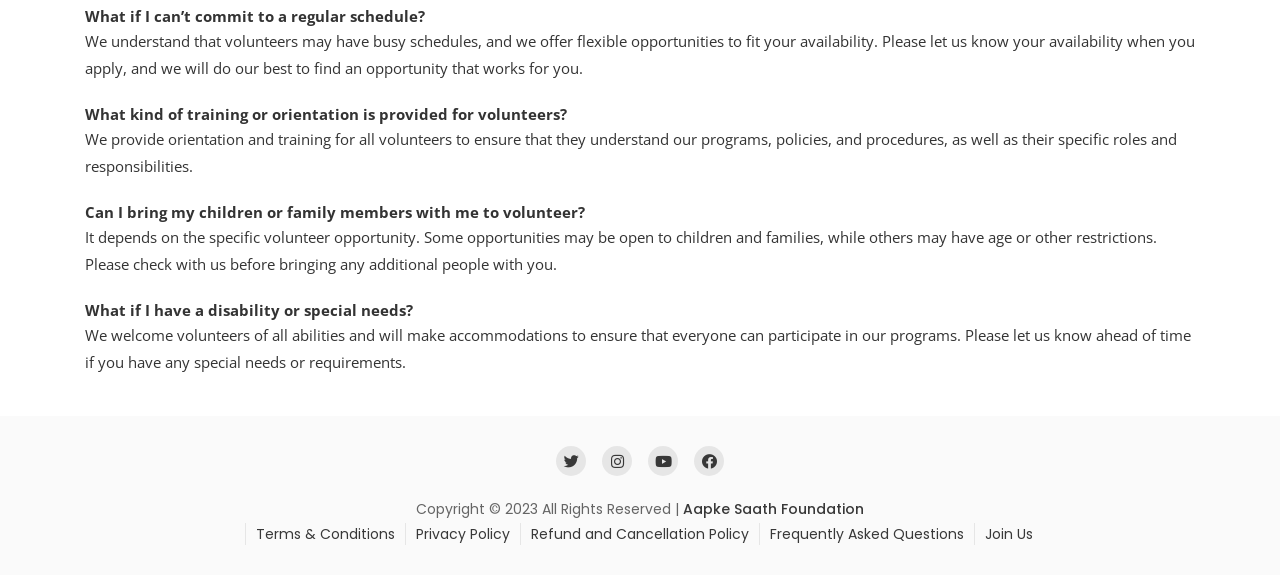How many social media links are present at the bottom of the webpage?
Your answer should be a single word or phrase derived from the screenshot.

4